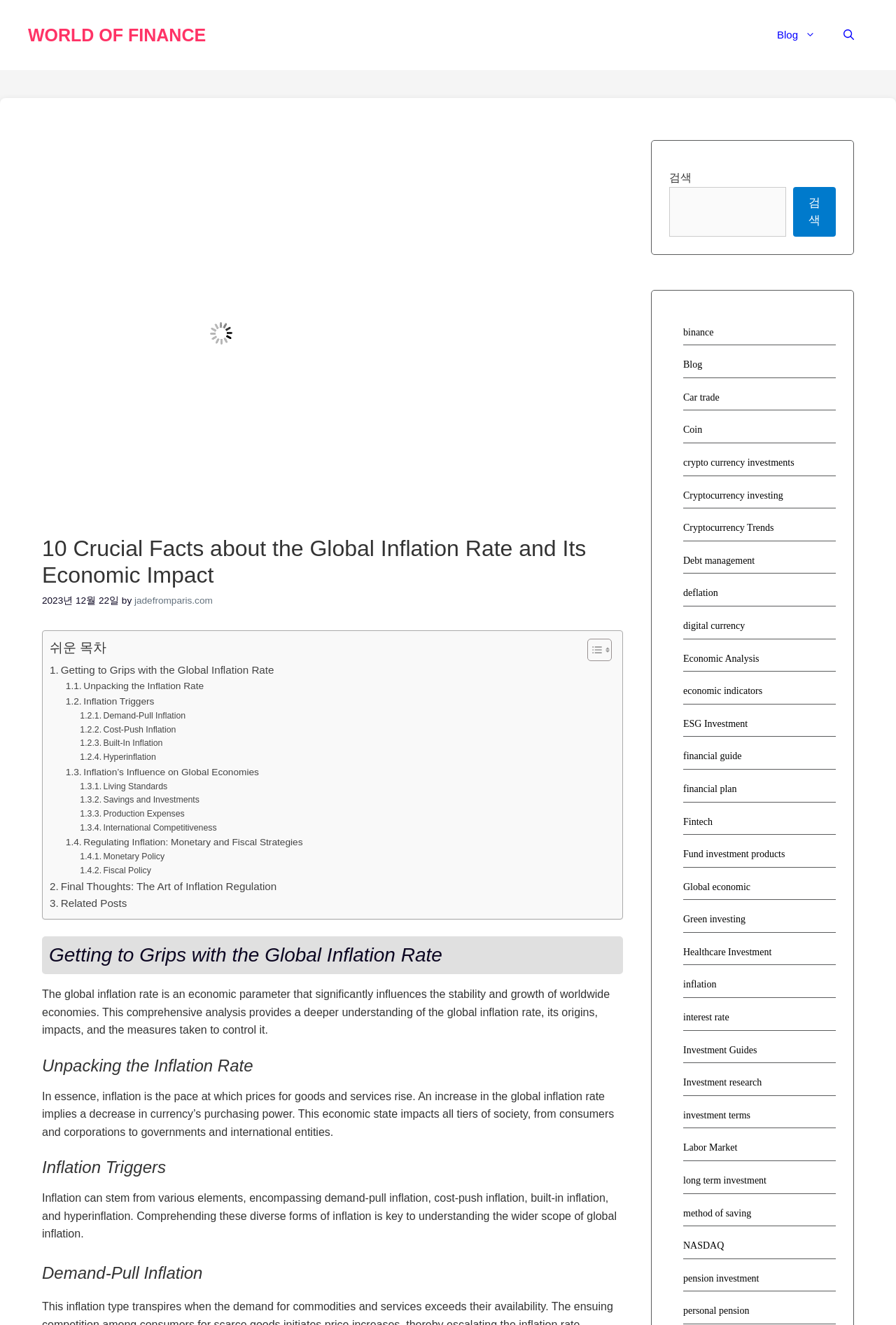What is the topic of the article?
Please provide a single word or phrase as the answer based on the screenshot.

Global inflation rate